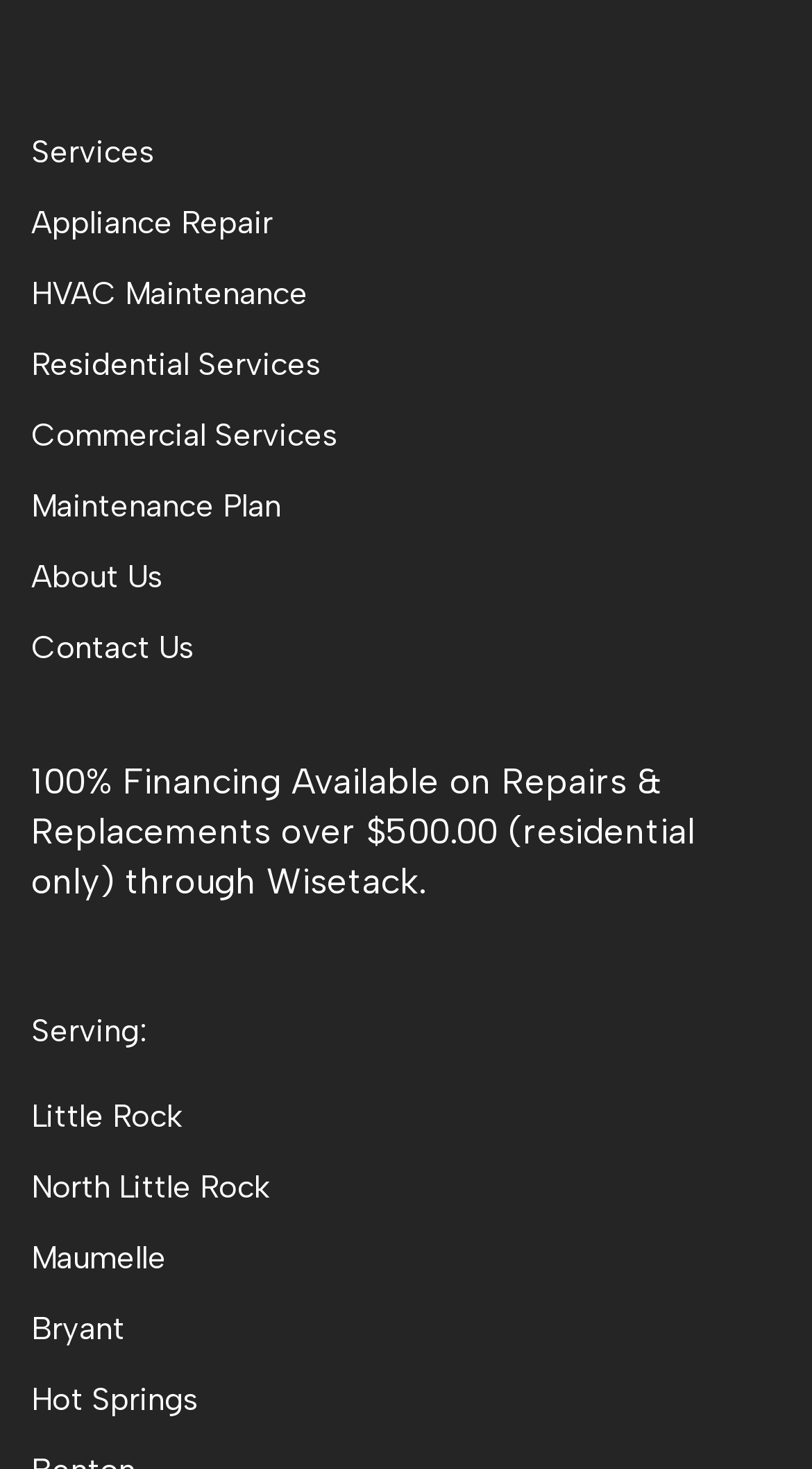Please identify the bounding box coordinates of the clickable element to fulfill the following instruction: "View services in Little Rock". The coordinates should be four float numbers between 0 and 1, i.e., [left, top, right, bottom].

[0.038, 0.748, 0.223, 0.773]